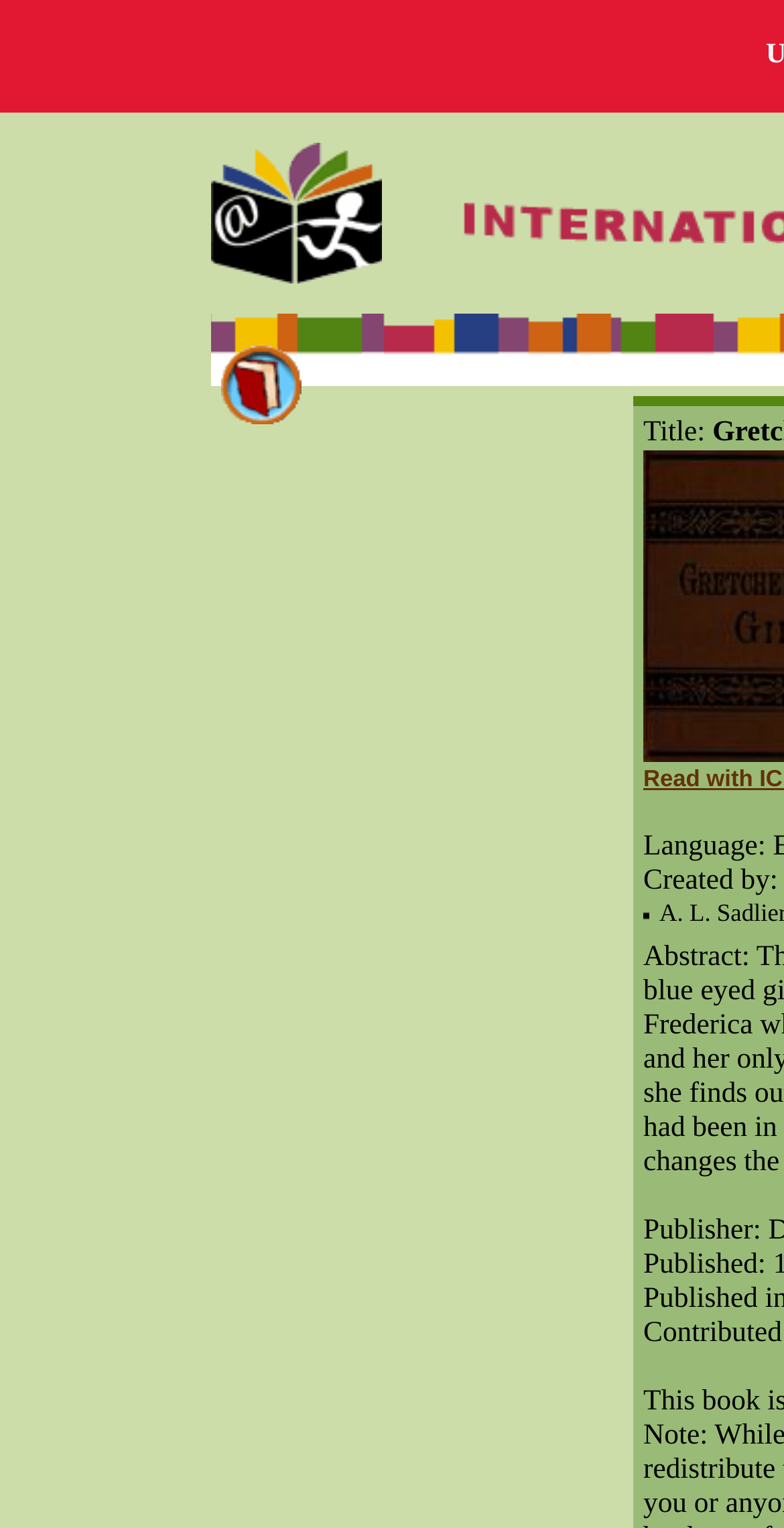Based on the provided description, "alt="Read books"", find the bounding box of the corresponding UI element in the screenshot.

[0.282, 0.259, 0.385, 0.275]